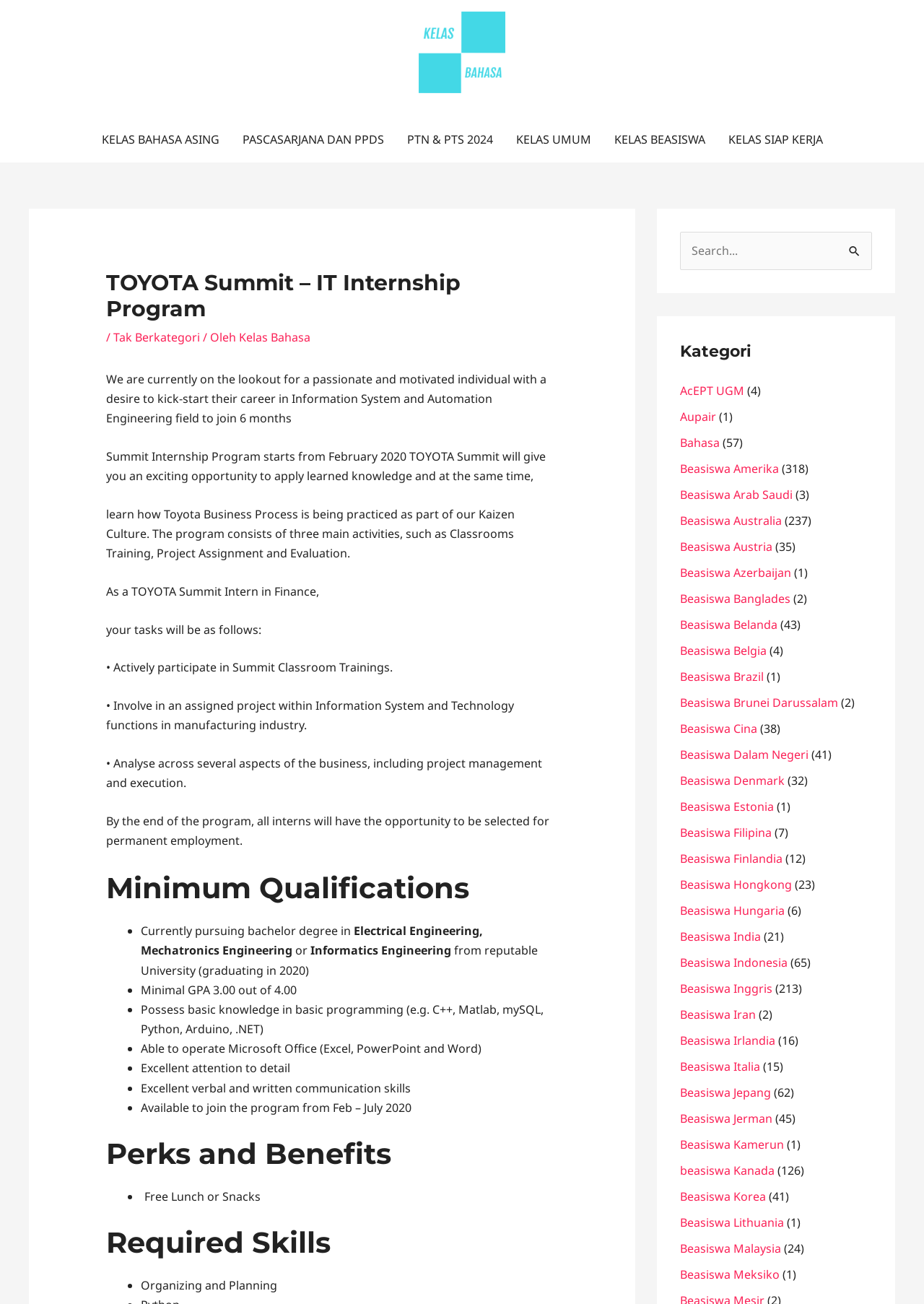Answer the question below in one word or phrase:
What is one of the perks and benefits of the internship program?

Free Lunch or Snacks